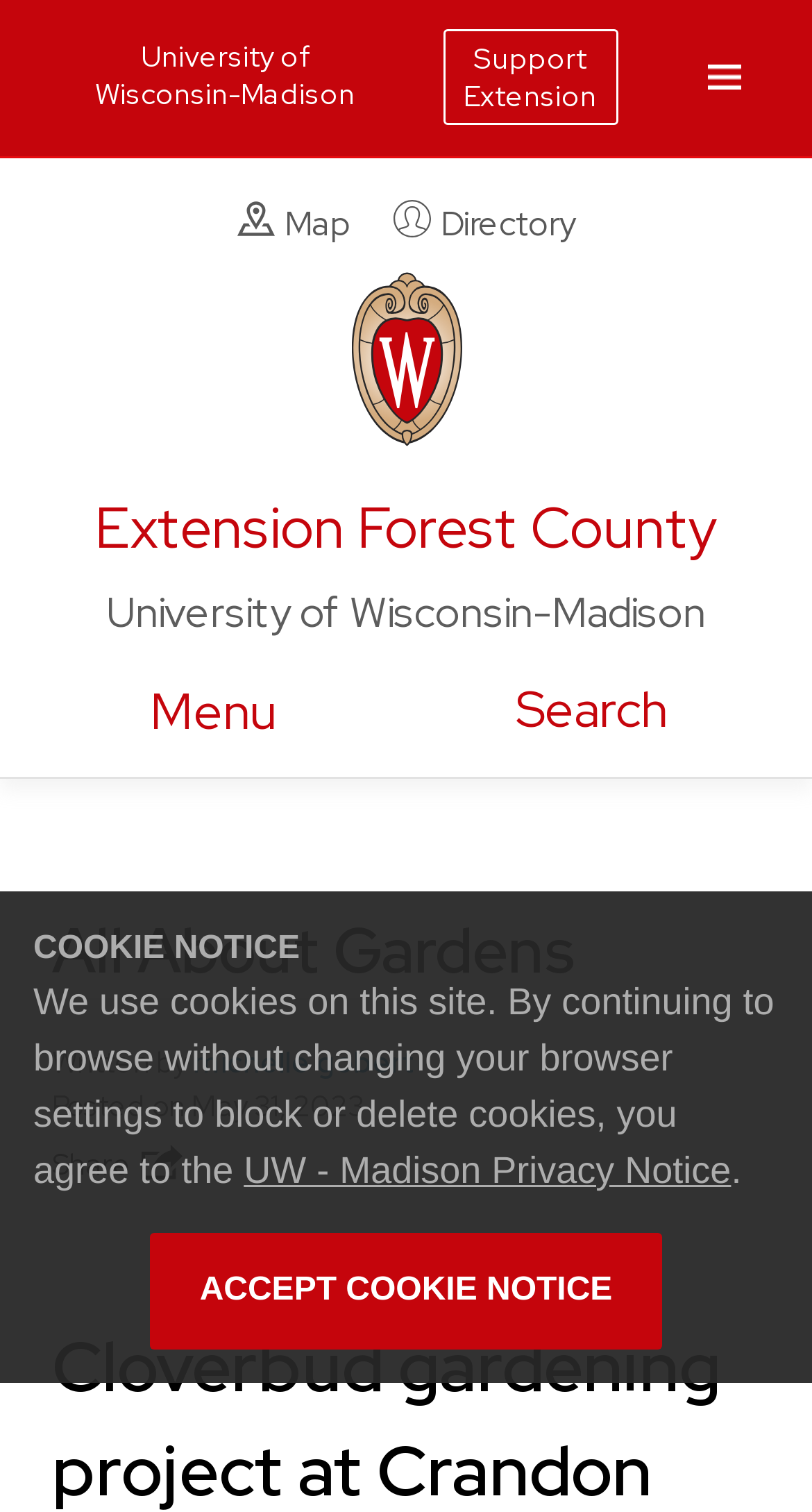Who wrote the article?
Analyze the image and provide a thorough answer to the question.

I found the answer by looking at the link element with the text 'michelle gobert' which is a sub-element of the HeaderAsNonLandmark element and is described as 'Written by'.